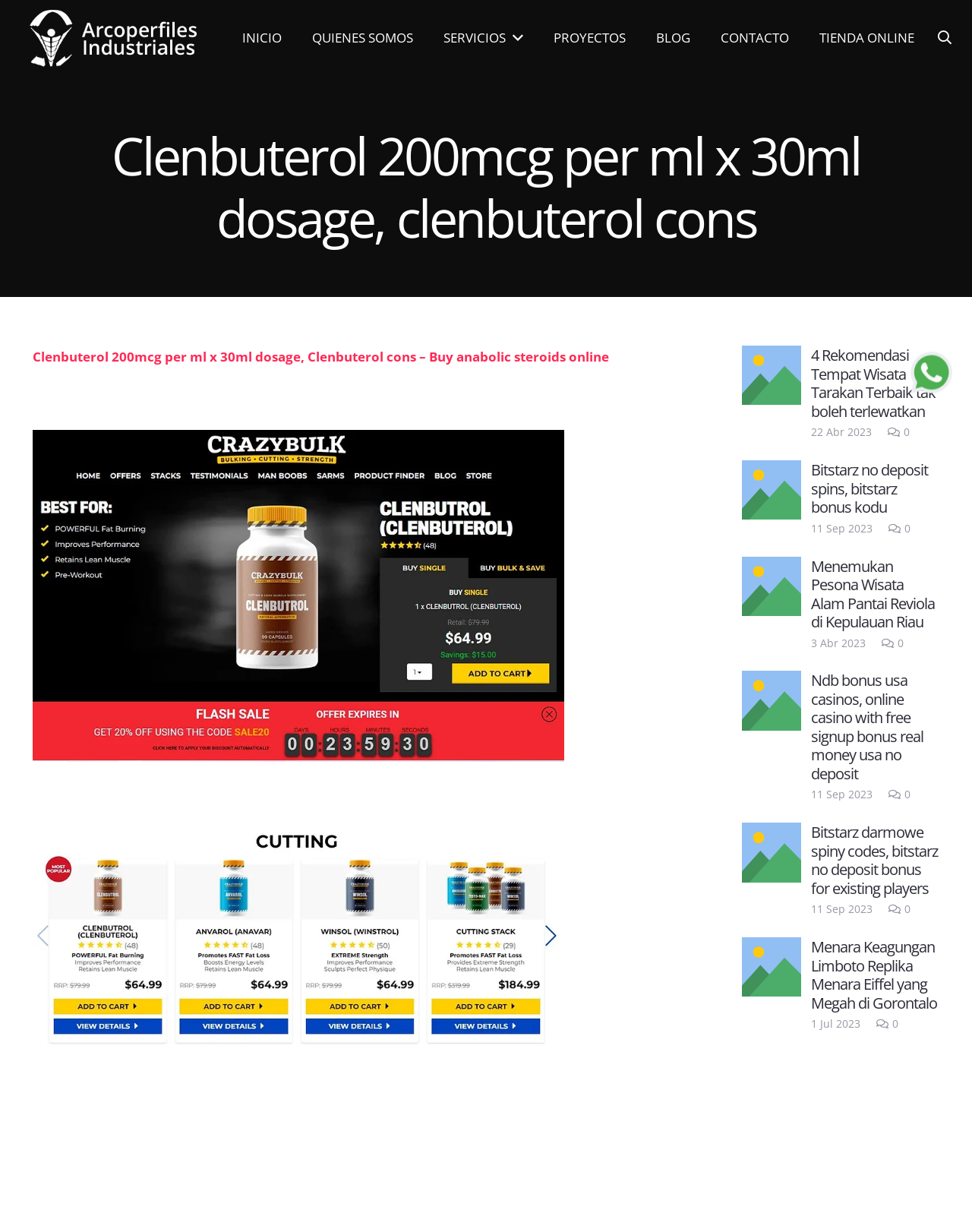What is the icon located at the bottom right corner of the webpage?
From the image, respond using a single word or phrase.

Whatsapp